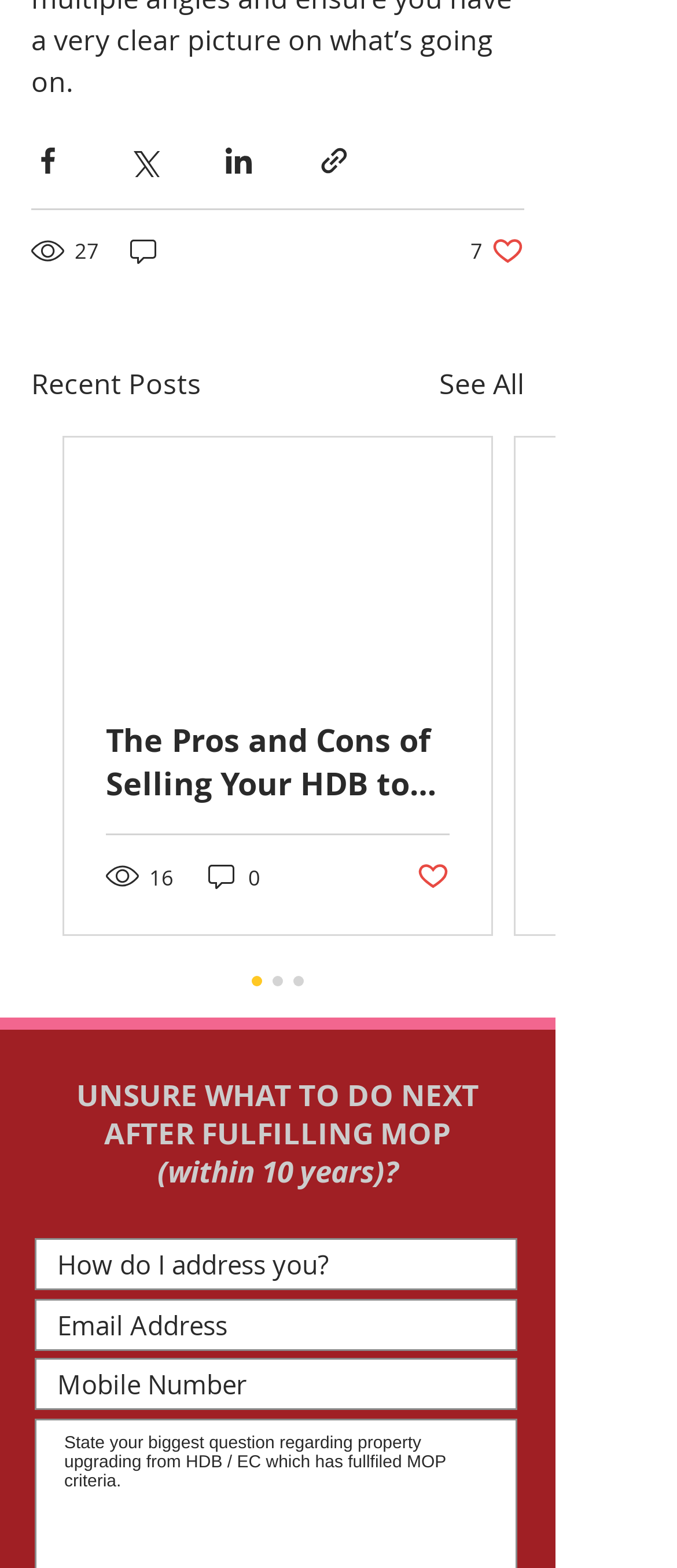Please determine the bounding box coordinates of the element to click in order to execute the following instruction: "Enter your name". The coordinates should be four float numbers between 0 and 1, specified as [left, top, right, bottom].

[0.051, 0.79, 0.764, 0.823]